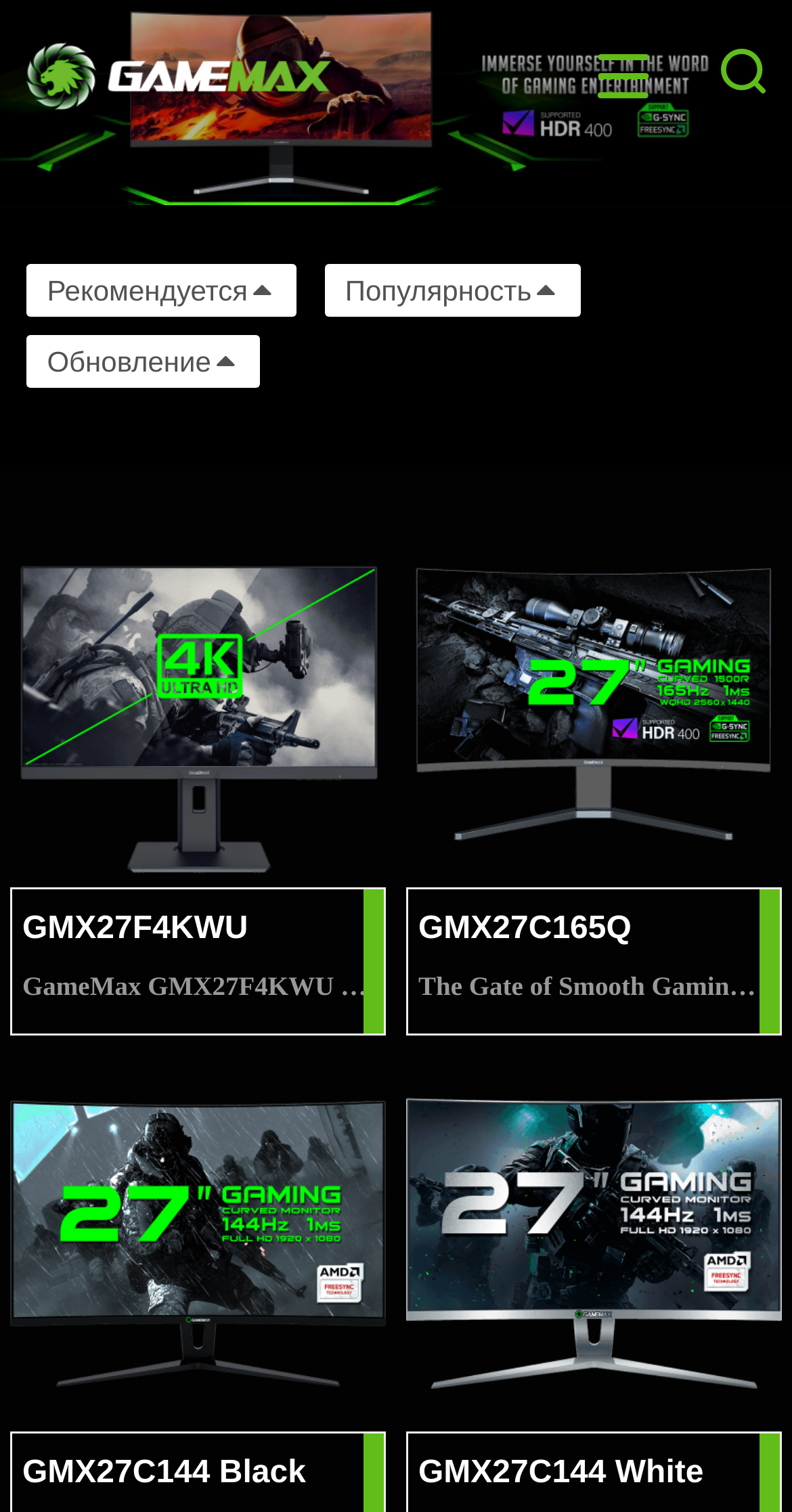Locate the bounding box of the user interface element based on this description: "GMX27F4KWU".

[0.028, 0.609, 0.313, 0.632]